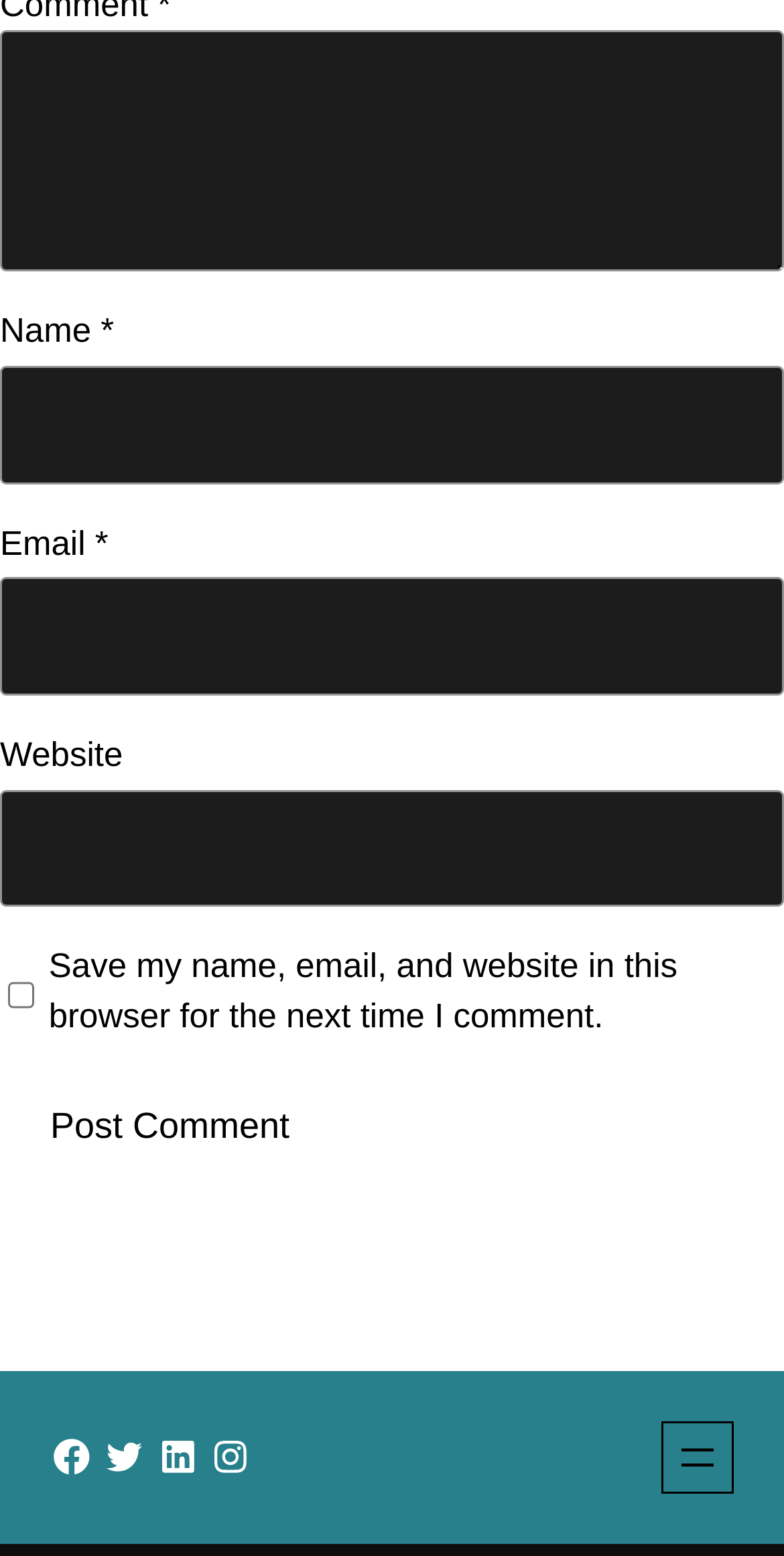Please answer the following question using a single word or phrase: 
How many social media links are present at the bottom of the page?

4